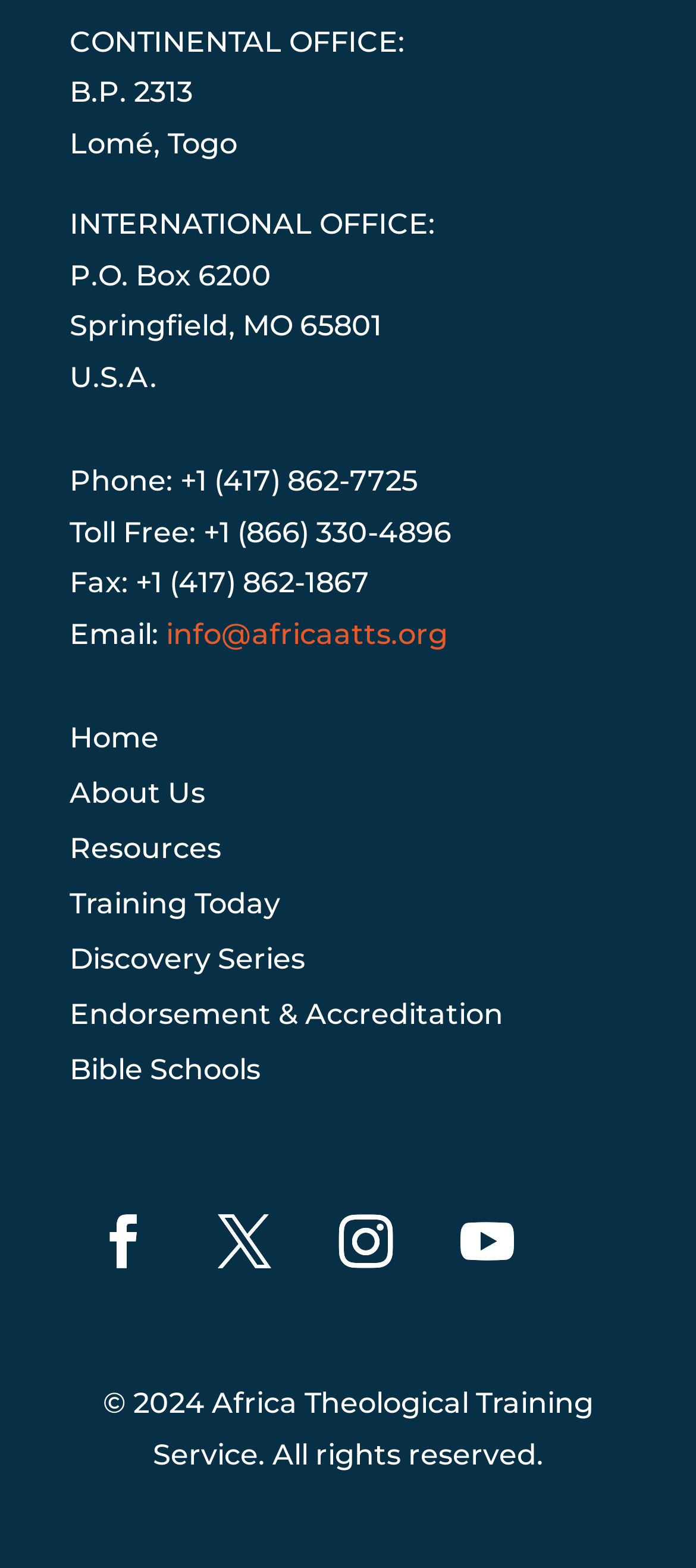For the following element description, predict the bounding box coordinates in the format (top-left x, top-left y, bottom-right x, bottom-right y). All values should be floating point numbers between 0 and 1. Description: Training Today

[0.1, 0.565, 0.403, 0.587]